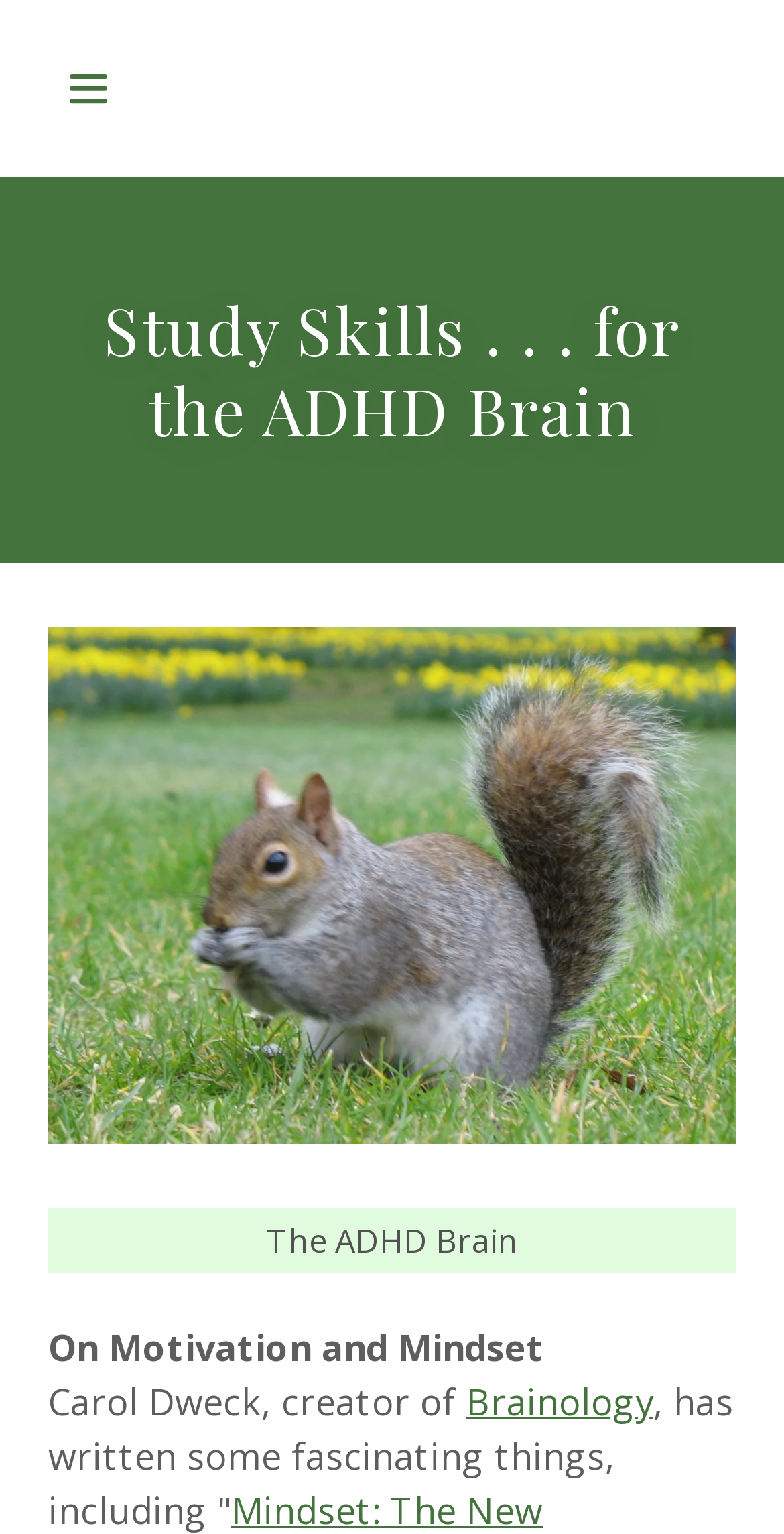Find the headline of the webpage and generate its text content.

Study Skills . . . for the ADHD Brain